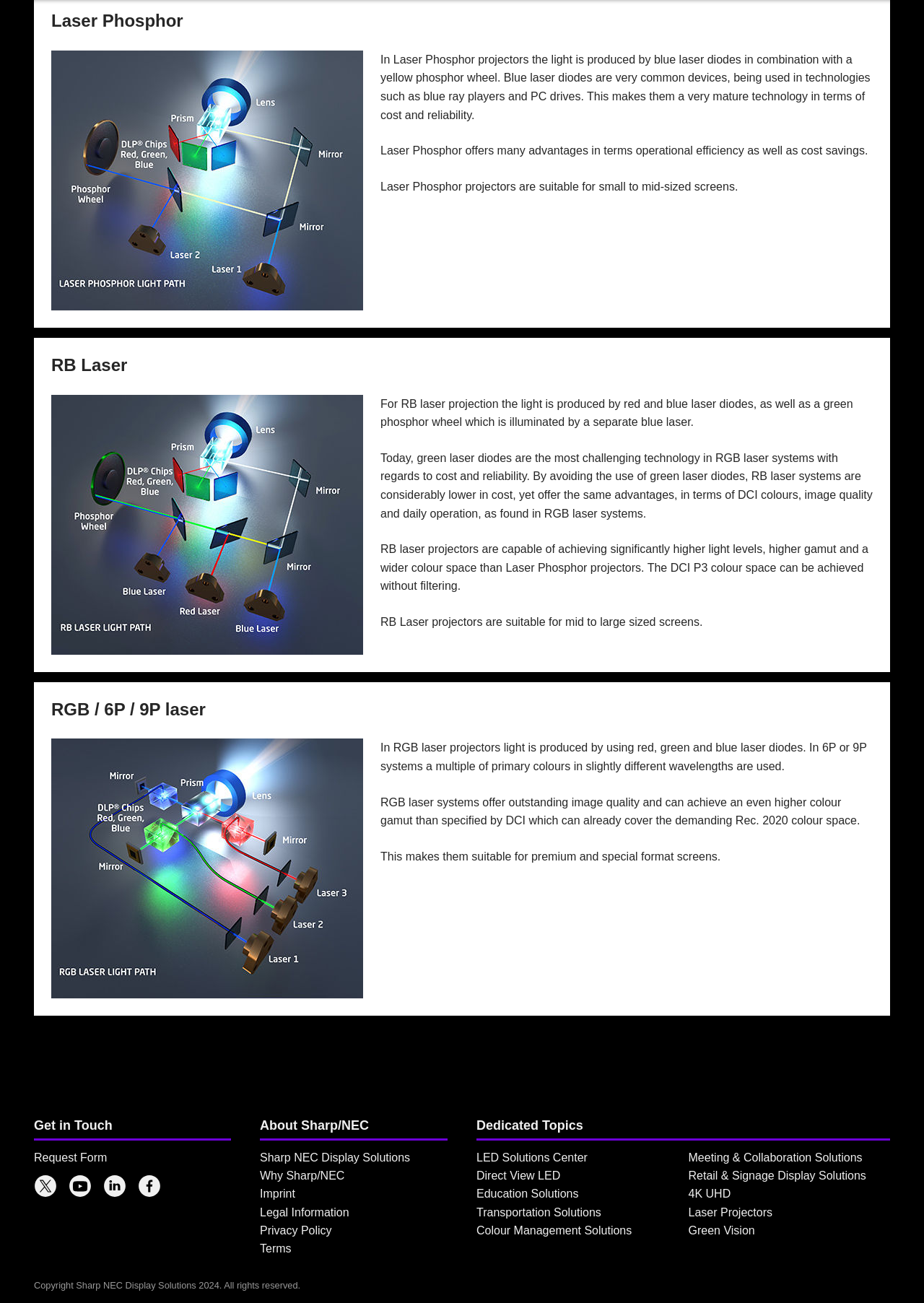Please provide a detailed answer to the question below based on the screenshot: 
What is the company behind the projectors described on this webpage?

The webpage appears to be from the website of Sharp NEC Display Solutions, a company that provides display solutions for various industries. The webpage describes different types of projectors, including Laser Phosphor, RB Laser, and RGB Laser projectors.